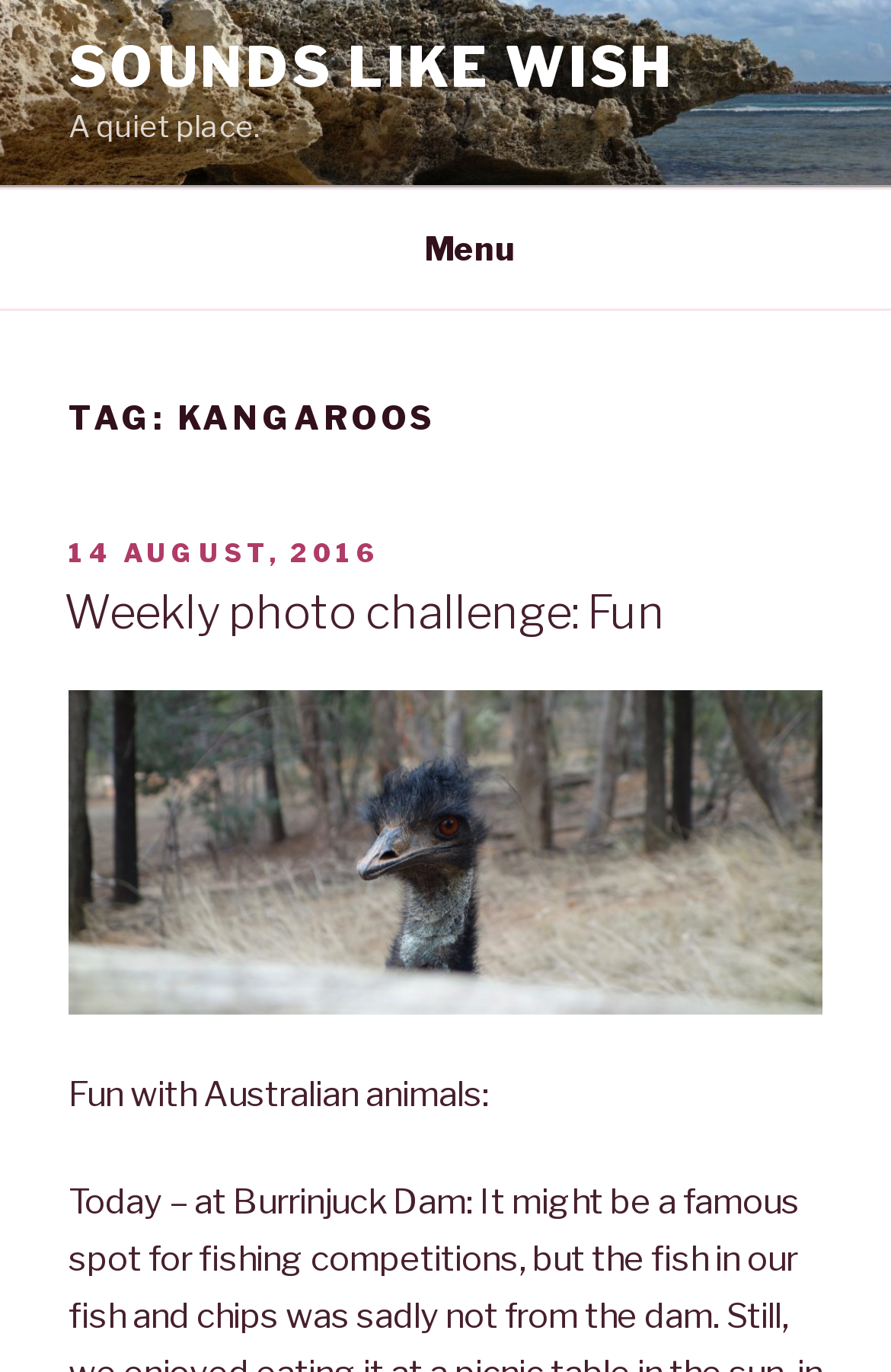Respond with a single word or phrase for the following question: 
What type of animals are featured in the photo challenge?

Australian animals